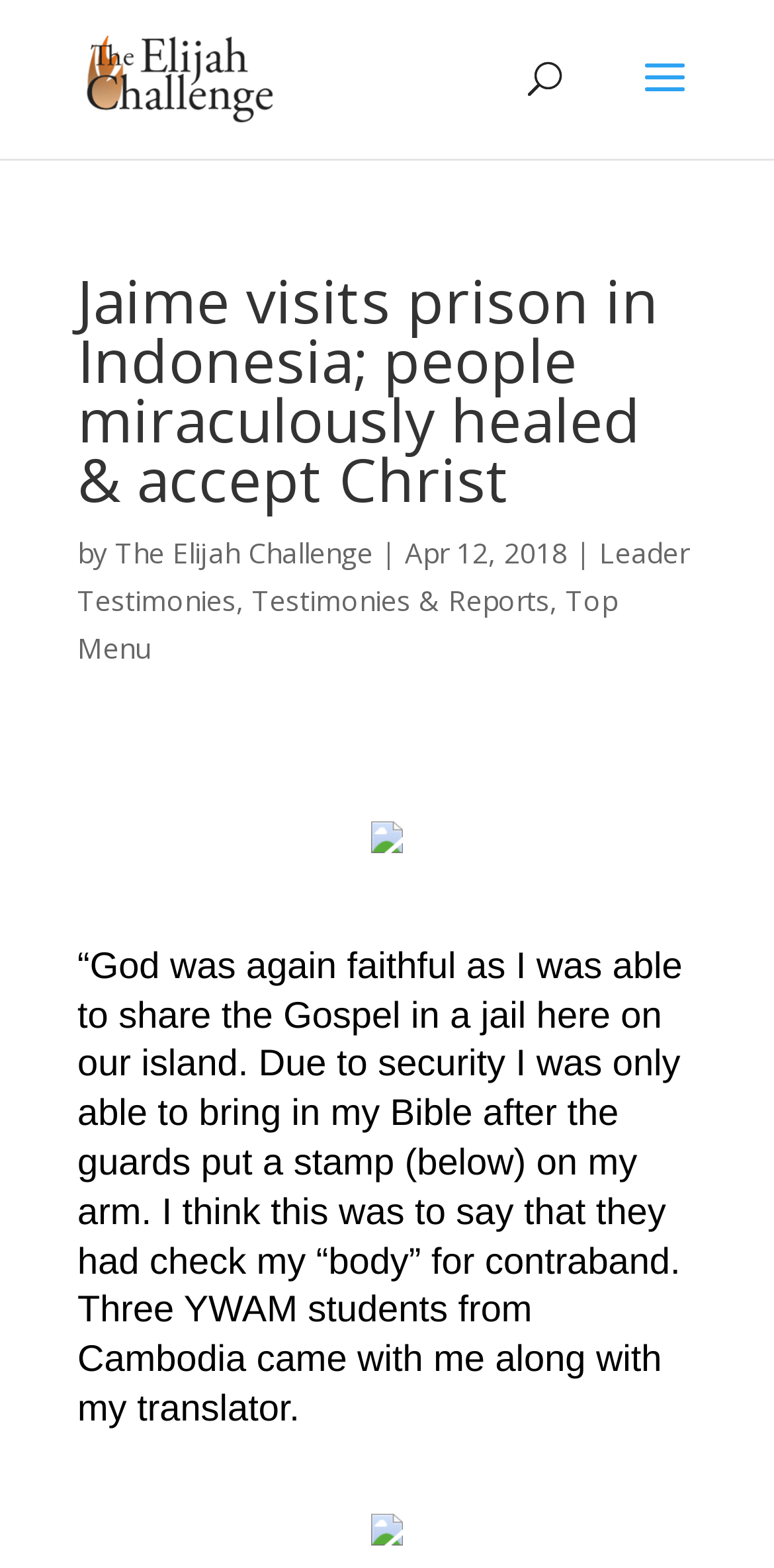Answer the following inquiry with a single word or phrase:
How many links are in the top menu?

1